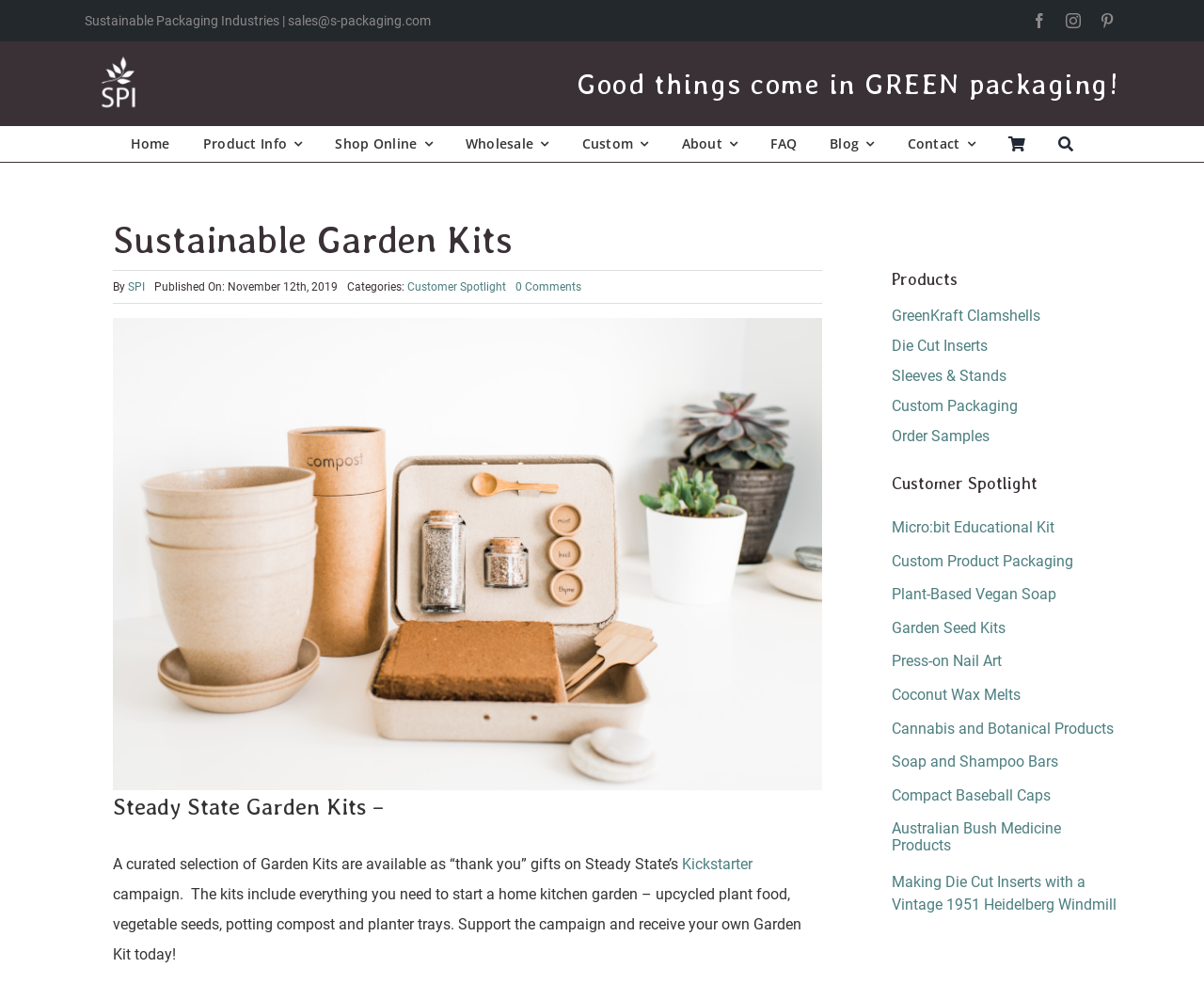Provide the bounding box coordinates of the UI element this sentence describes: "Die Cut Inserts".

[0.741, 0.342, 0.82, 0.36]